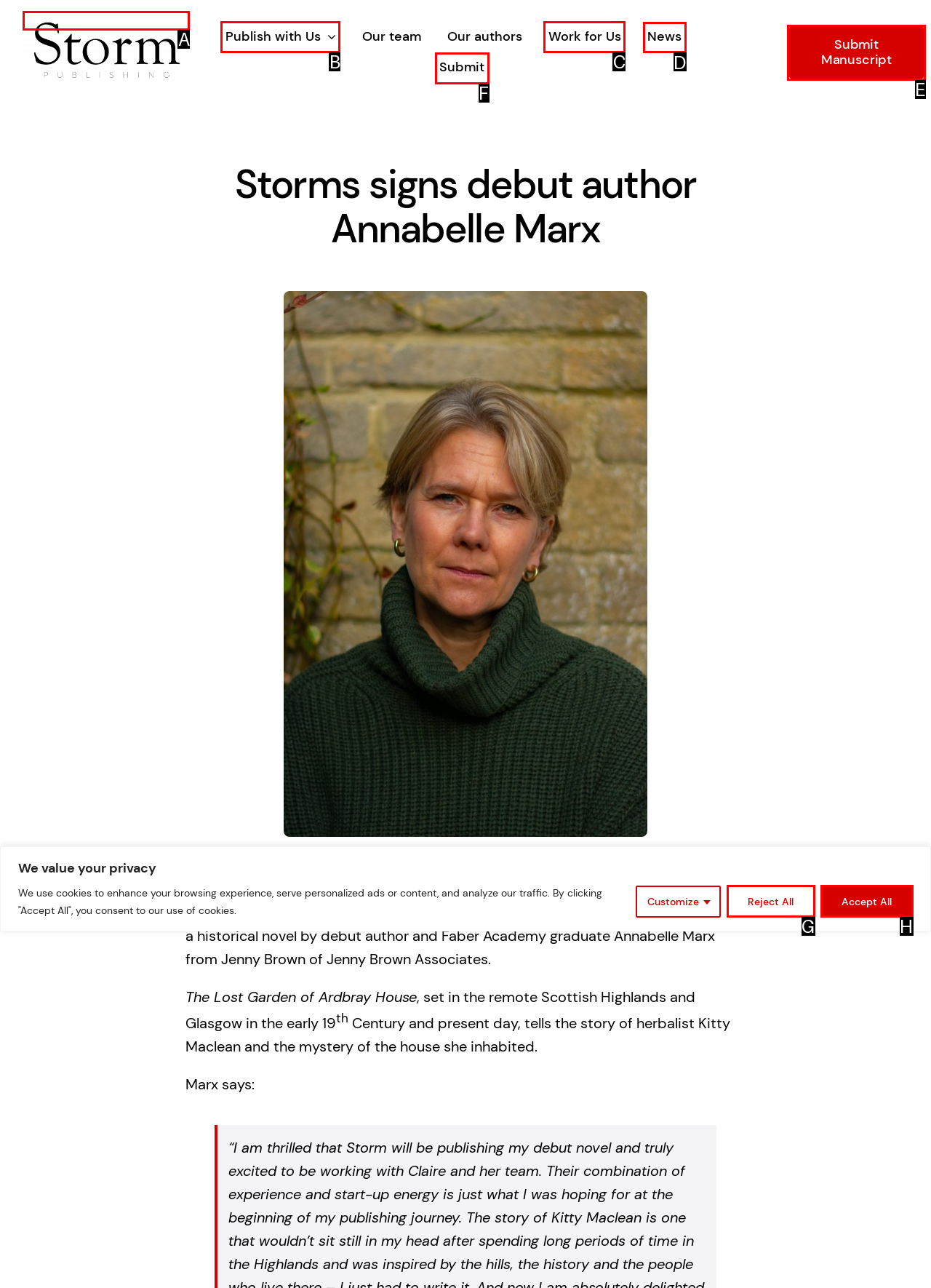Indicate the UI element to click to perform the task: View News. Reply with the letter corresponding to the chosen element.

D